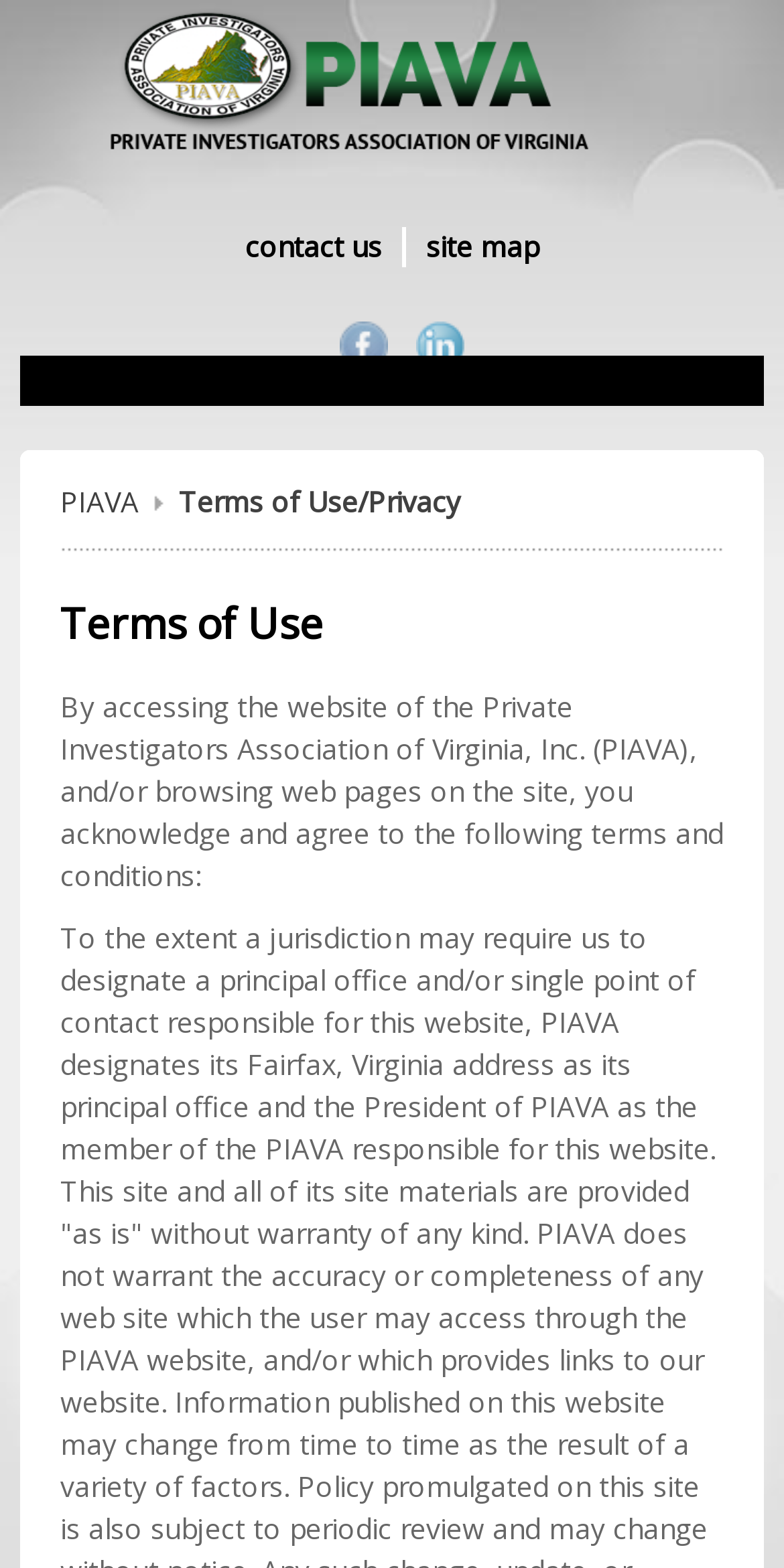Find the bounding box of the UI element described as follows: "title="Private Investigators Association of America"".

[0.115, 0.0, 0.885, 0.111]